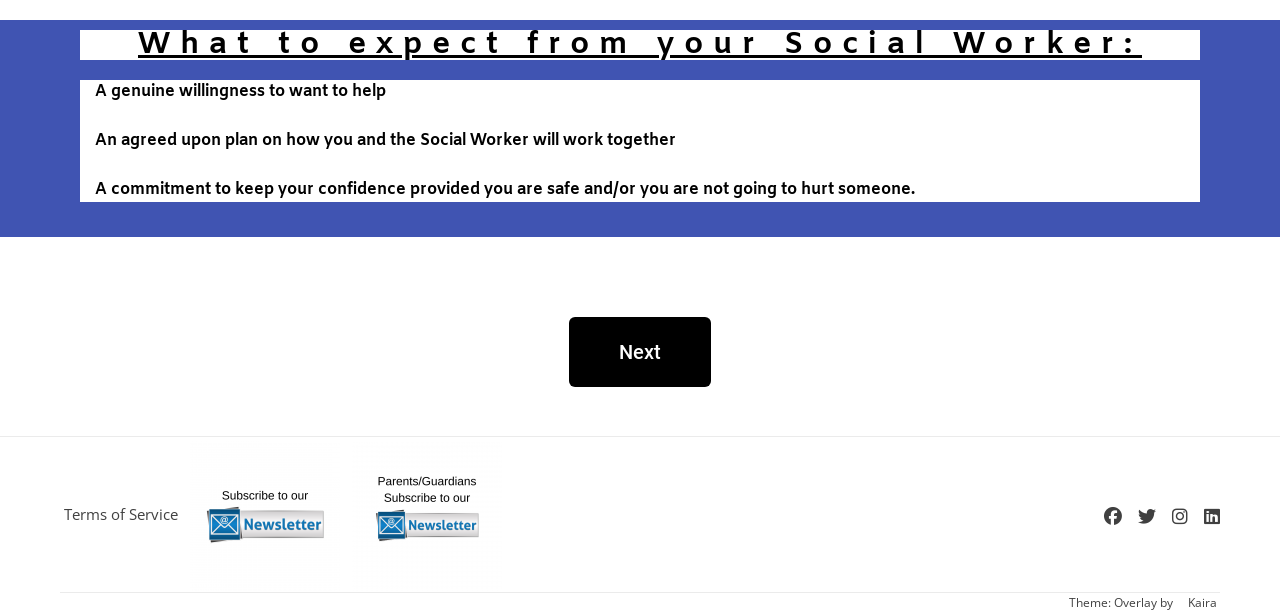Could you please study the image and provide a detailed answer to the question:
How many social media links are present at the bottom of the webpage?

The webpage contains four social media links at the bottom, represented by icons, which are , , , and .